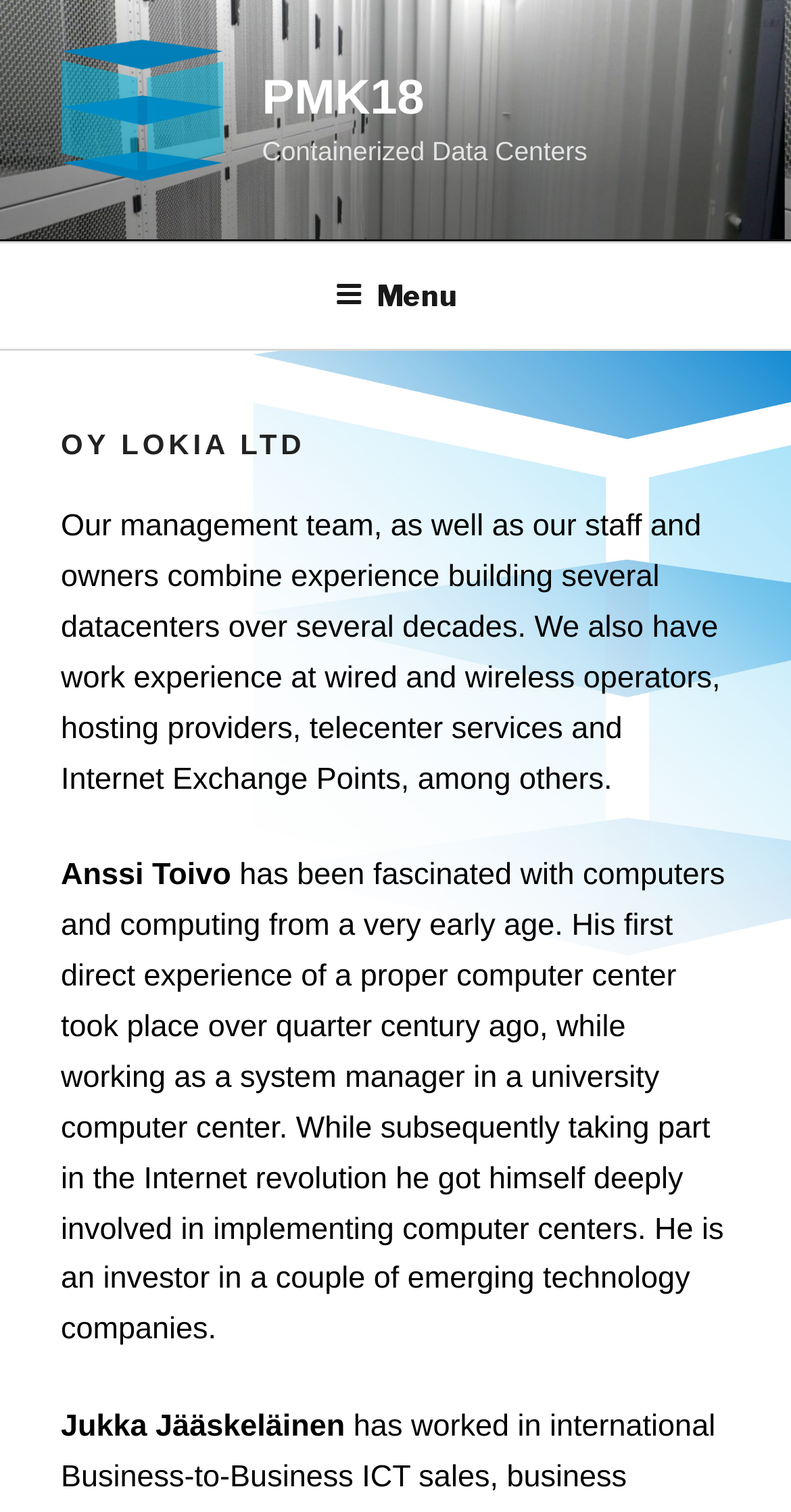How many people are mentioned in the management team?
We need a detailed and exhaustive answer to the question. Please elaborate.

Two people are mentioned in the management team, namely Anssi Toivo and Jukka Jääskeläinen, whose names and brief descriptions are provided in the static text.